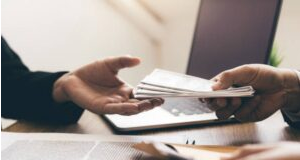Refer to the screenshot and give an in-depth answer to this question: What is the setting of the transaction?

The background of the image suggests a professional setting, possibly an office, which implies that the financial transaction is related to a business or work-related activity, such as a payday loan or online financial service.